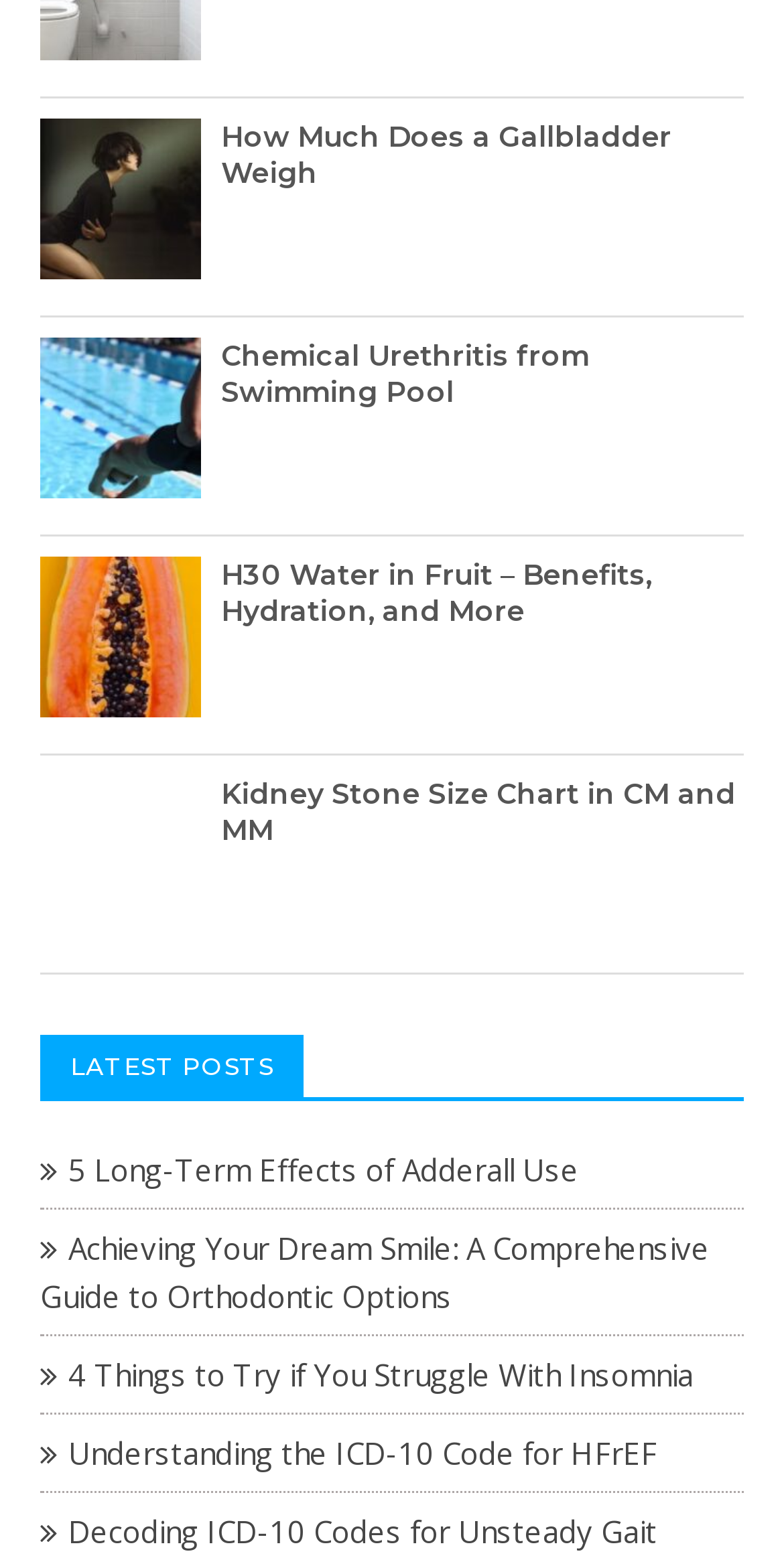Pinpoint the bounding box coordinates of the area that should be clicked to complete the following instruction: "Click the link to learn about gallstones". The coordinates must be given as four float numbers between 0 and 1, i.e., [left, top, right, bottom].

[0.051, 0.017, 0.282, 0.043]